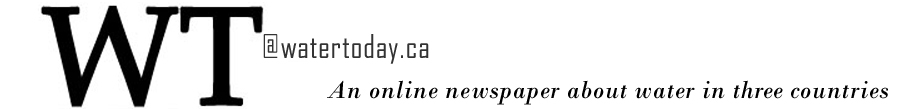What is the focus of Water Today?
Give a one-word or short-phrase answer derived from the screenshot.

Water-related issues